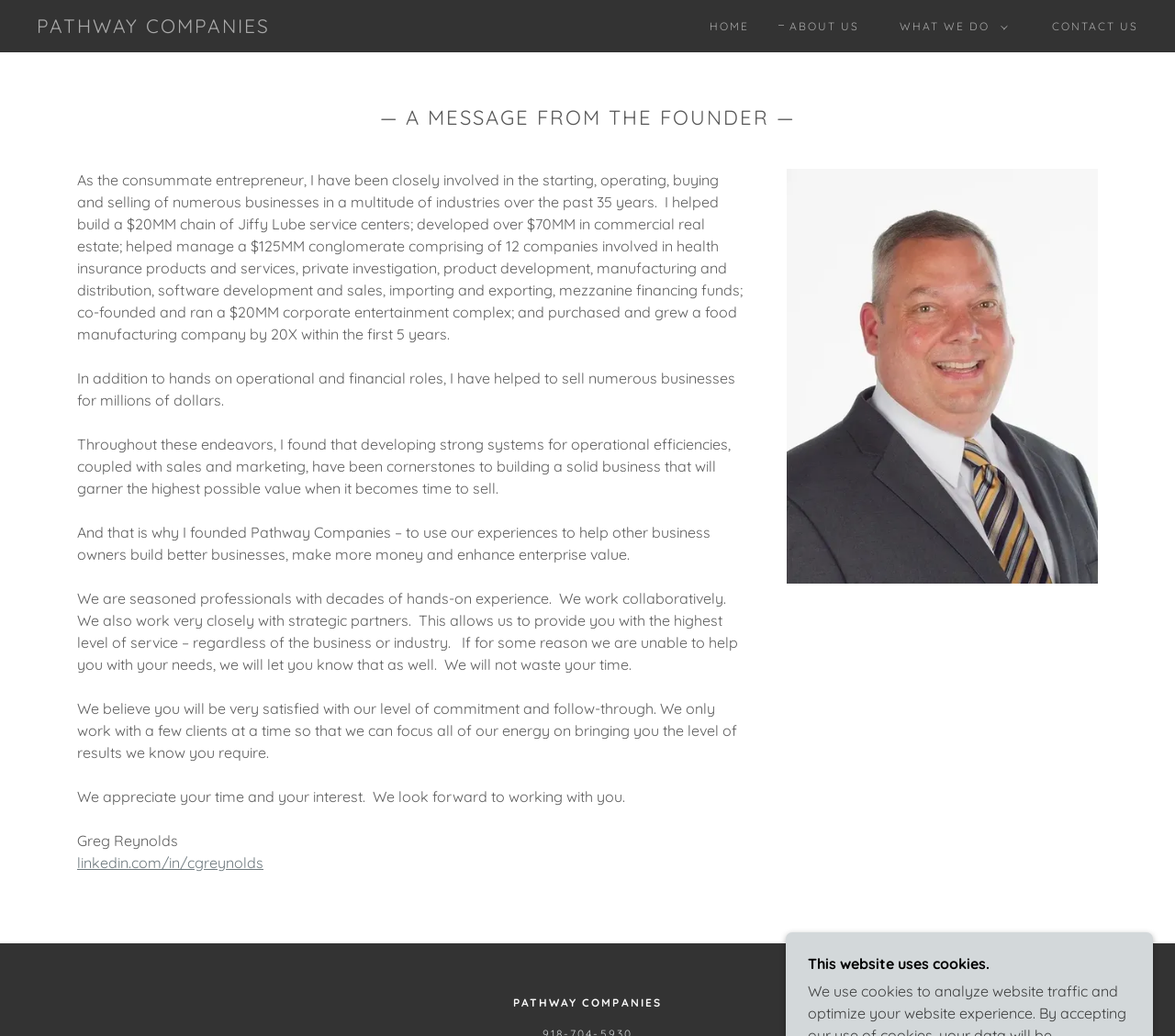What is the profession of the person mentioned in the webpage?
Can you give a detailed and elaborate answer to the question?

The answer can be inferred from the text in the StaticText elements that describe the person's experiences in starting, operating, buying, and selling numerous businesses. This suggests that the person is an entrepreneur.